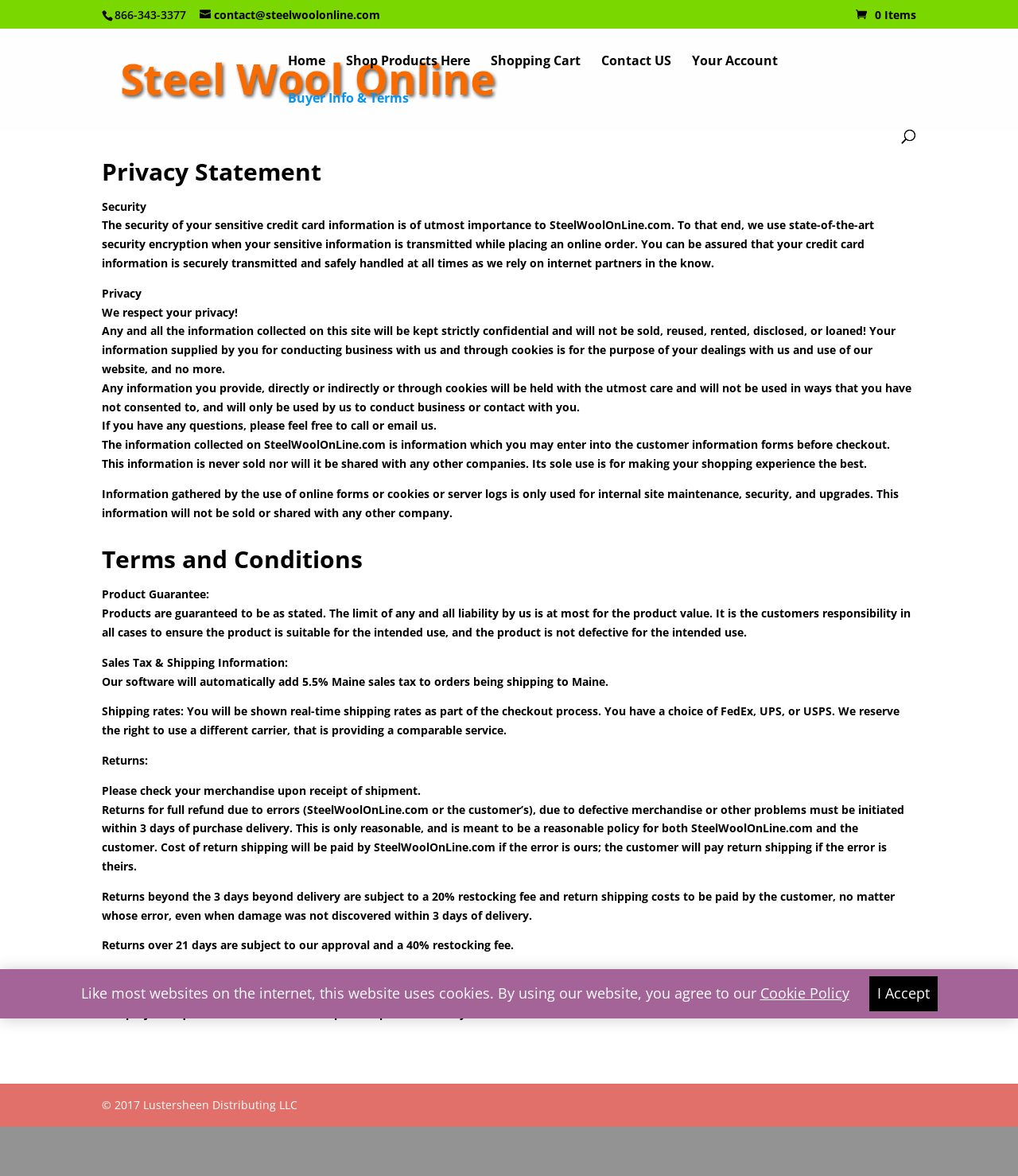Deliver a detailed narrative of the webpage's visual and textual elements.

This webpage is about buyer information and terms related to Steel Wool Online. At the top, there is a header section with a phone number, email address, and several links to other pages, including "Home", "Shop Products Here", "Shopping Cart", "Contact US", "Your Account", and "Buyer Info & Terms". Below the header, there is a search bar with a label "Search for:".

The main content of the page is divided into two sections: "Privacy Statement" and "Terms and Conditions". The "Privacy Statement" section explains how Steel Wool Online handles sensitive customer information, including credit card data, and assures that it is kept confidential and not shared with other companies. It also mentions that cookies are used to improve the user experience.

The "Terms and Conditions" section outlines various policies, including product guarantees, sales tax and shipping information, returns, and refunds. It explains that products are guaranteed to be as stated, and that the customer is responsible for ensuring the product is suitable for its intended use. The section also details the sales tax rate for Maine, shipping rates, and the return policy, including the timeframe for initiating returns and the associated fees.

At the bottom of the page, there is a copyright notice and a statement about the use of cookies, with a link to the "Cookie Policy" and an "I Accept" button.